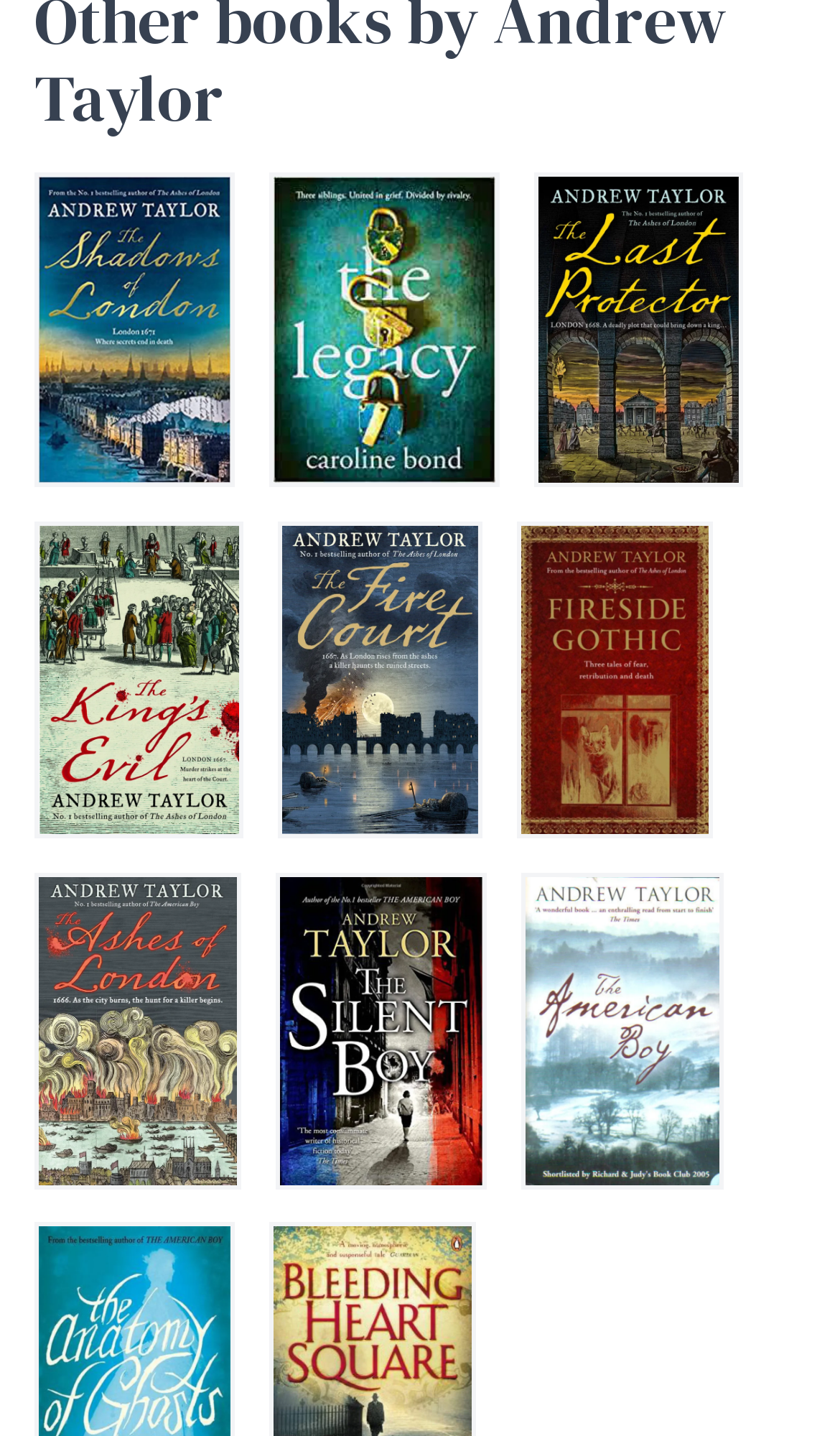Determine the bounding box coordinates of the element that should be clicked to execute the following command: "Read about The Last Protector".

[0.638, 0.121, 0.882, 0.338]